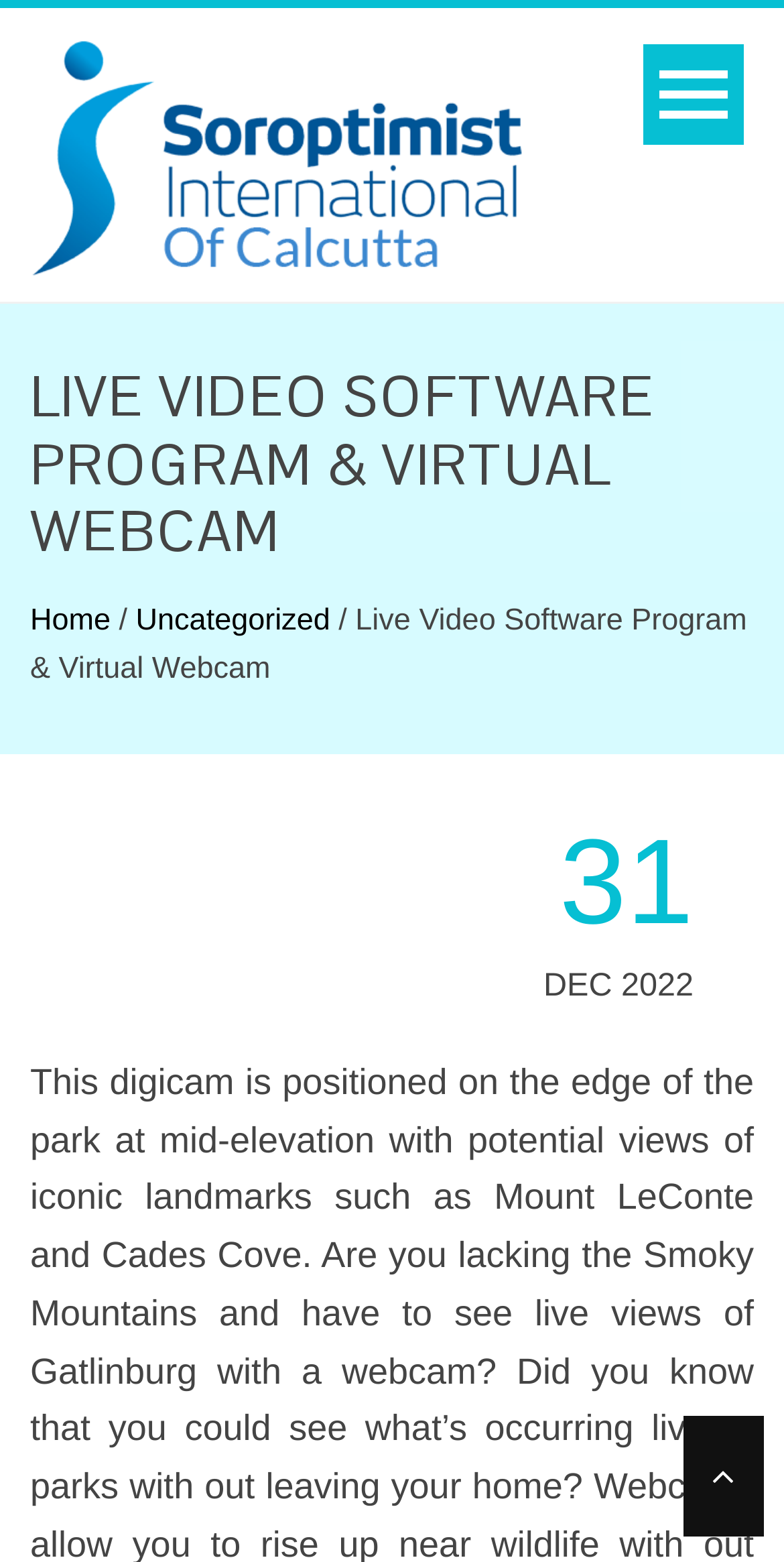What is the name of the organization?
Craft a detailed and extensive response to the question.

The name of the organization can be found in the top-left corner of the webpage, where there is a link and an image with the same name.